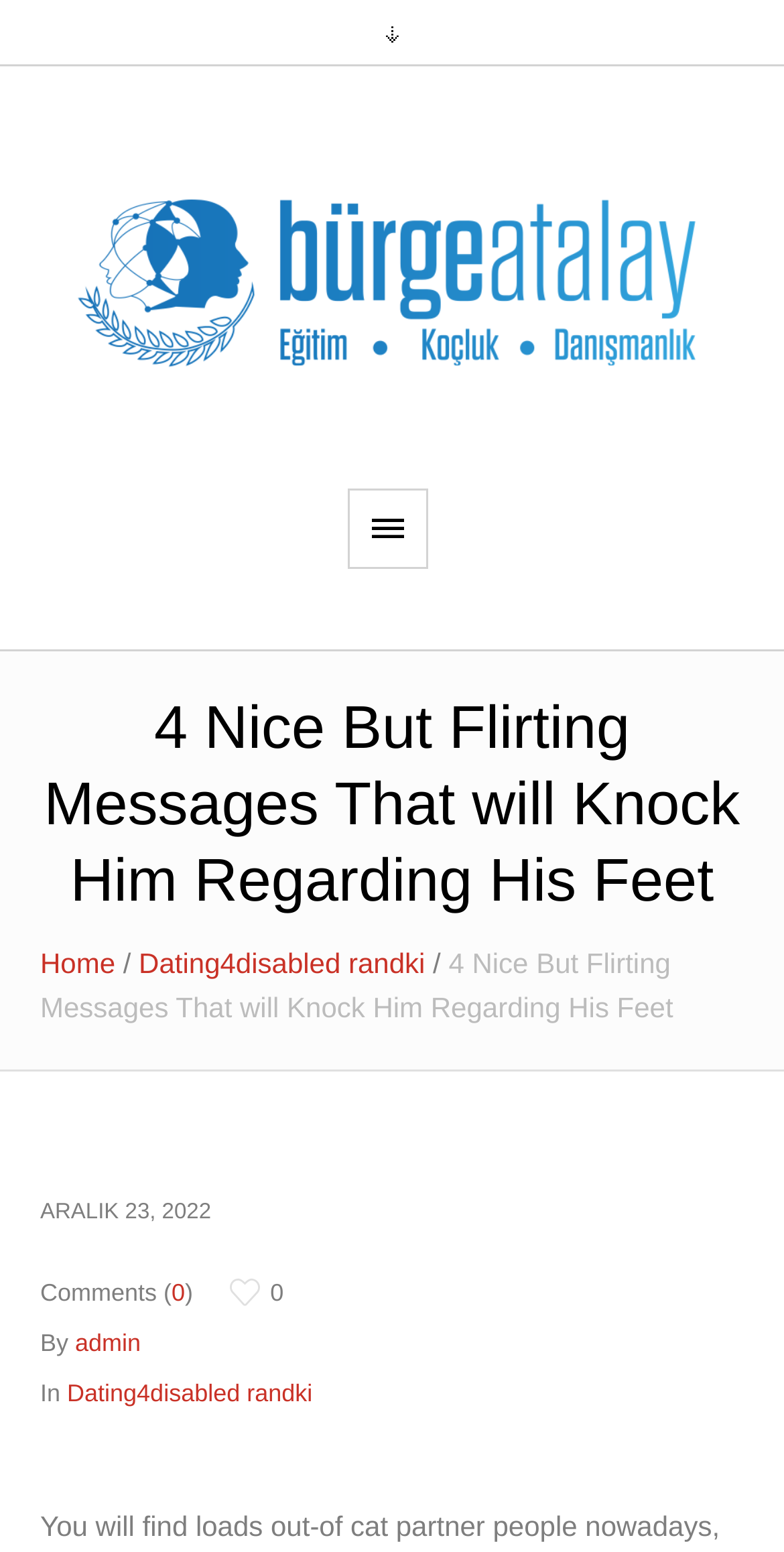What is the website's logo?
Can you provide a detailed and comprehensive answer to the question?

I determined the website's logo by looking at the top-left corner of the webpage, which displays an image and a link labeled as 'Bürge Atalay'.